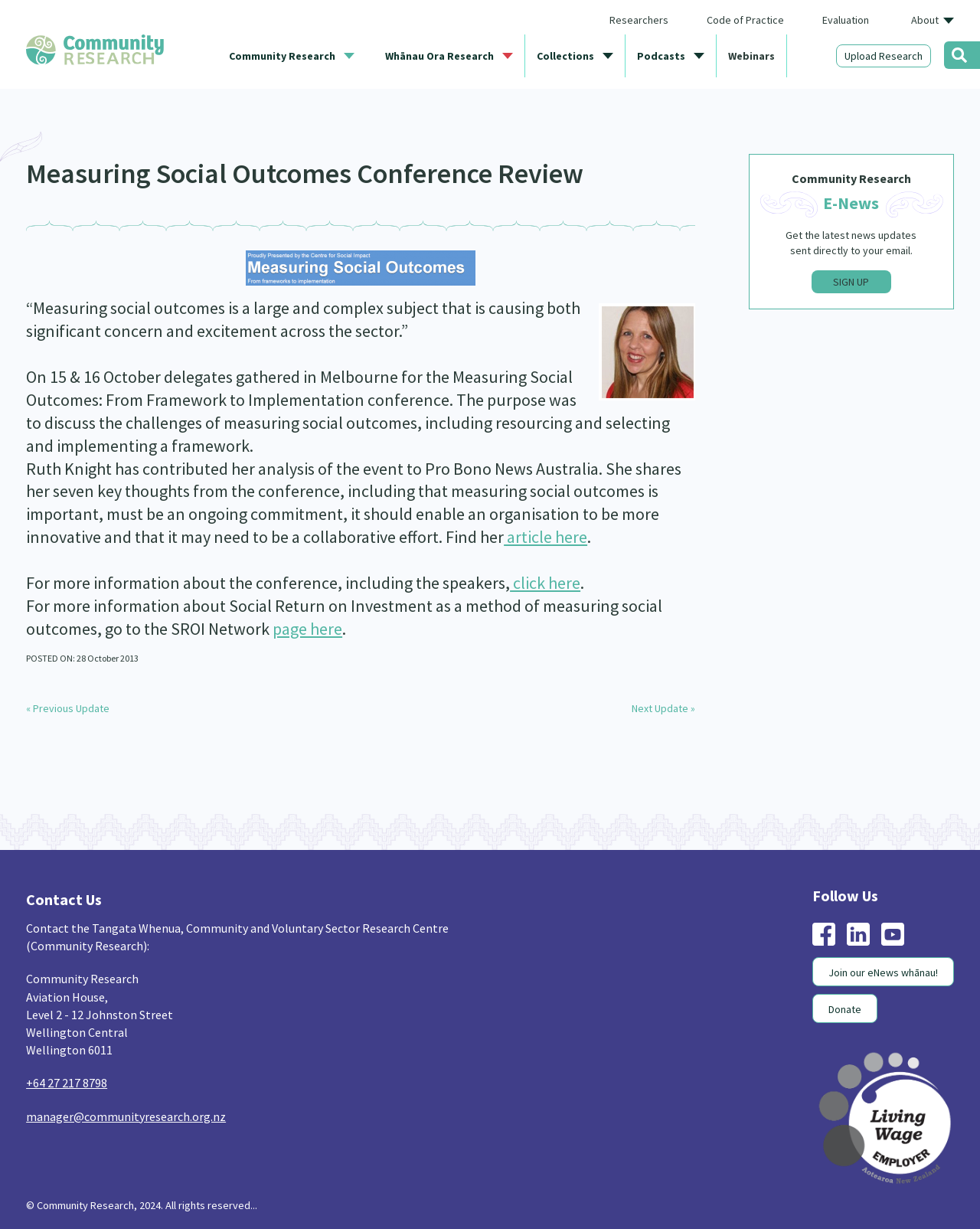Refer to the image and provide an in-depth answer to the question:
How many key thoughts does Ruth Knight share?

Ruth Knight shares seven key thoughts from the conference, as mentioned in the text 'She shares her seven key thoughts from the conference, including that measuring social outcomes is important, must be an ongoing commitment, it should enable an organisation to be more innovative and that it may need to be a collaborative effort.'